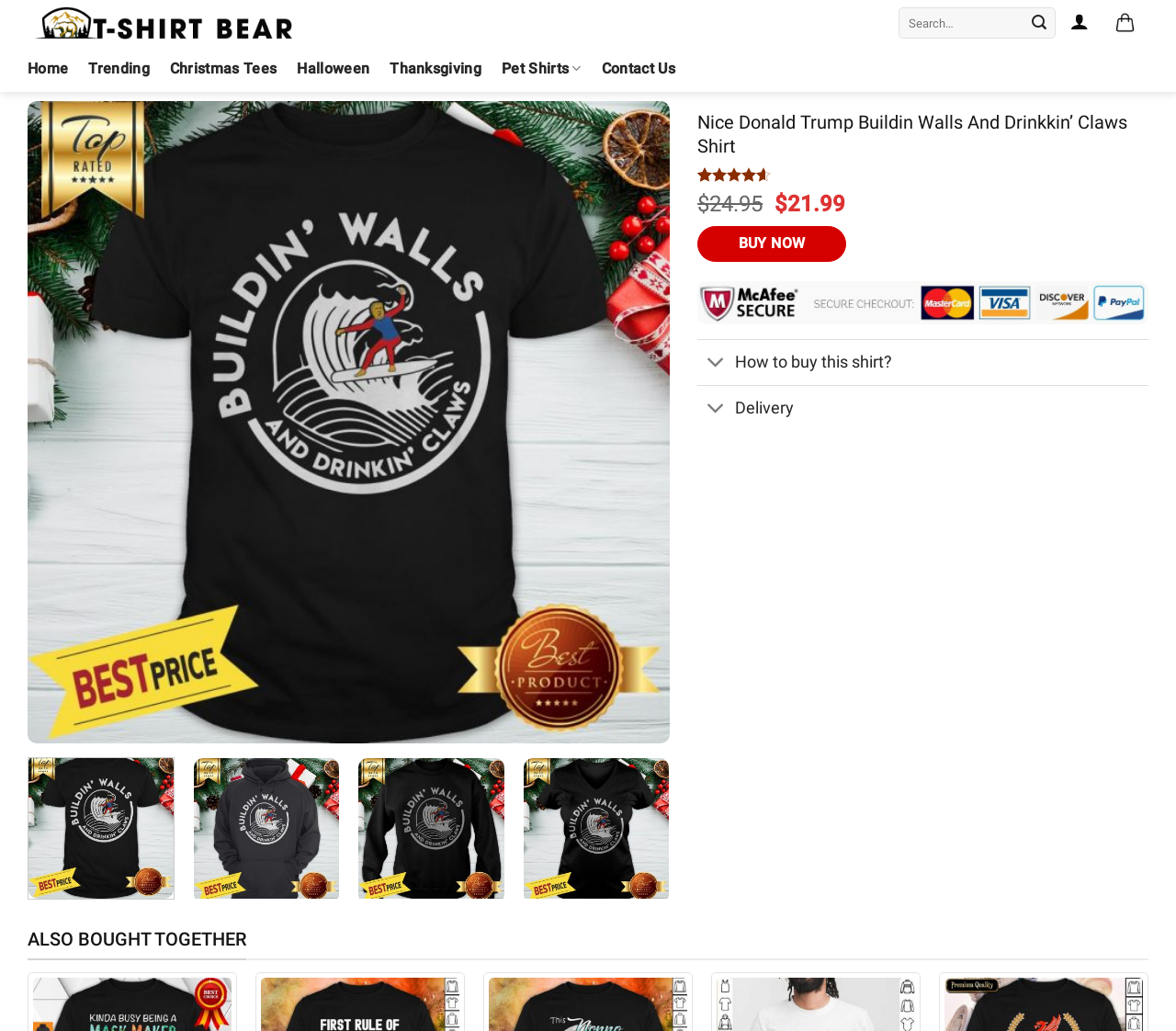Please indicate the bounding box coordinates for the clickable area to complete the following task: "Toggle how to buy this shirt". The coordinates should be specified as four float numbers between 0 and 1, i.e., [left, top, right, bottom].

[0.593, 0.328, 0.977, 0.373]